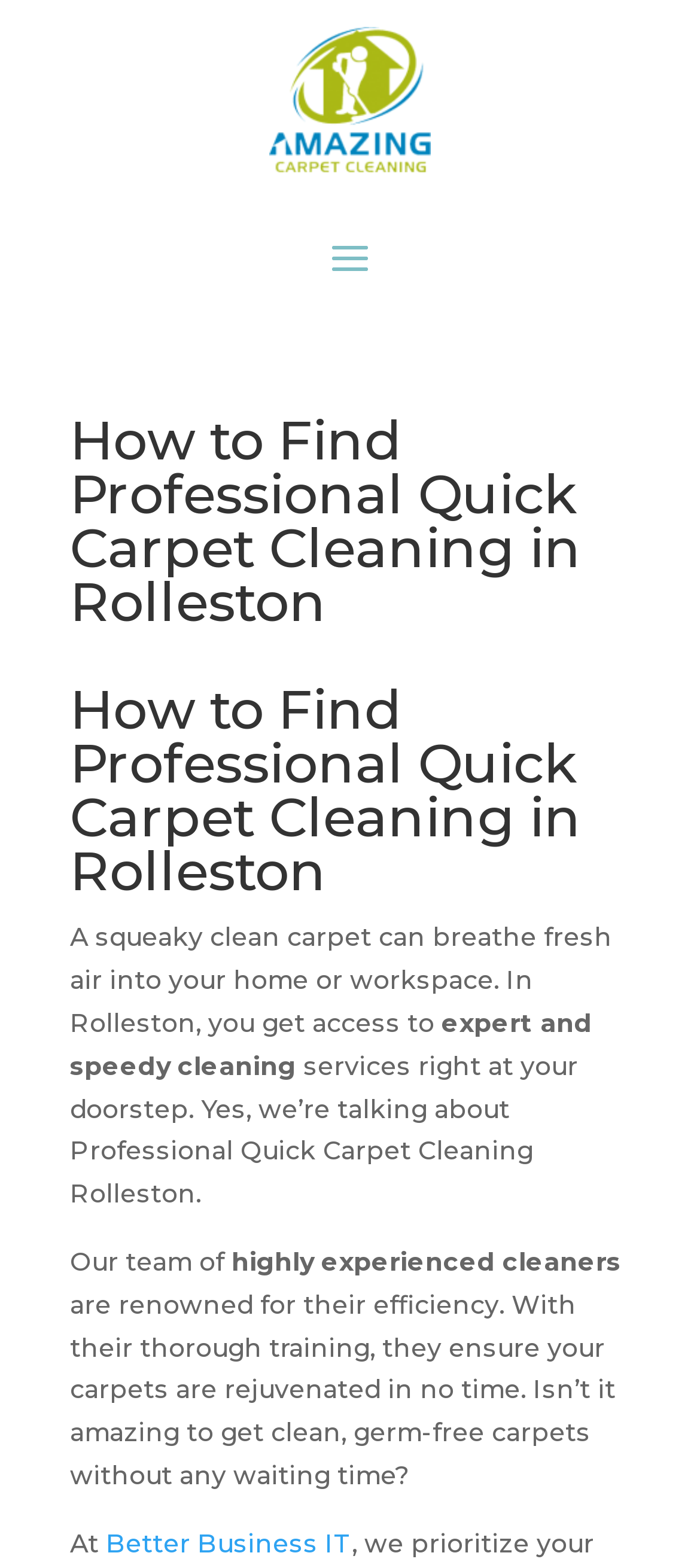Is the cleaning service available at the doorstep?
Please use the image to provide an in-depth answer to the question.

The text states that the cleaning service is available 'right at your doorstep', indicating that the service is available at the customer's doorstep.